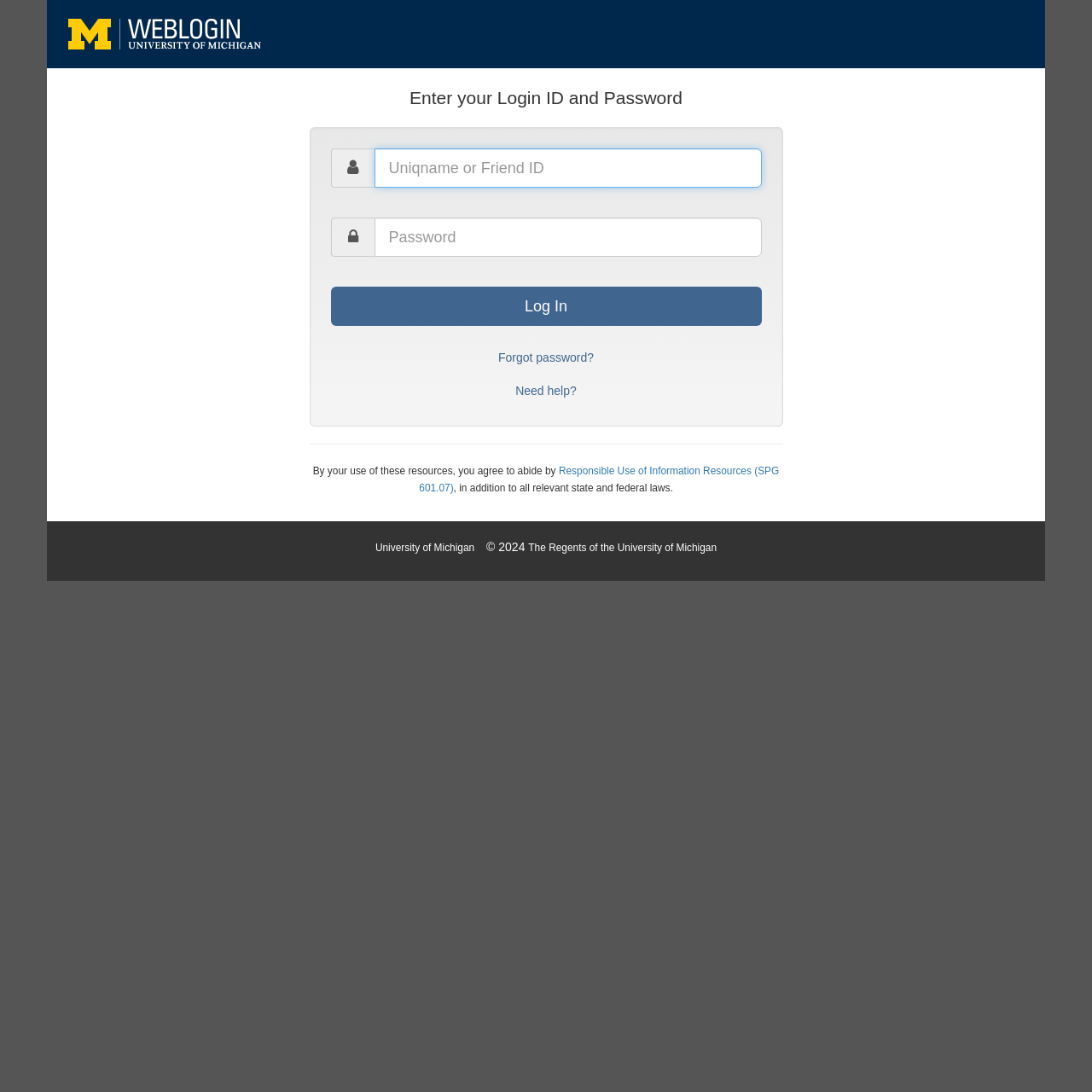Please find the bounding box for the UI element described by: "name="j_username" placeholder="Uniqname or Friend ID"".

[0.343, 0.136, 0.697, 0.172]